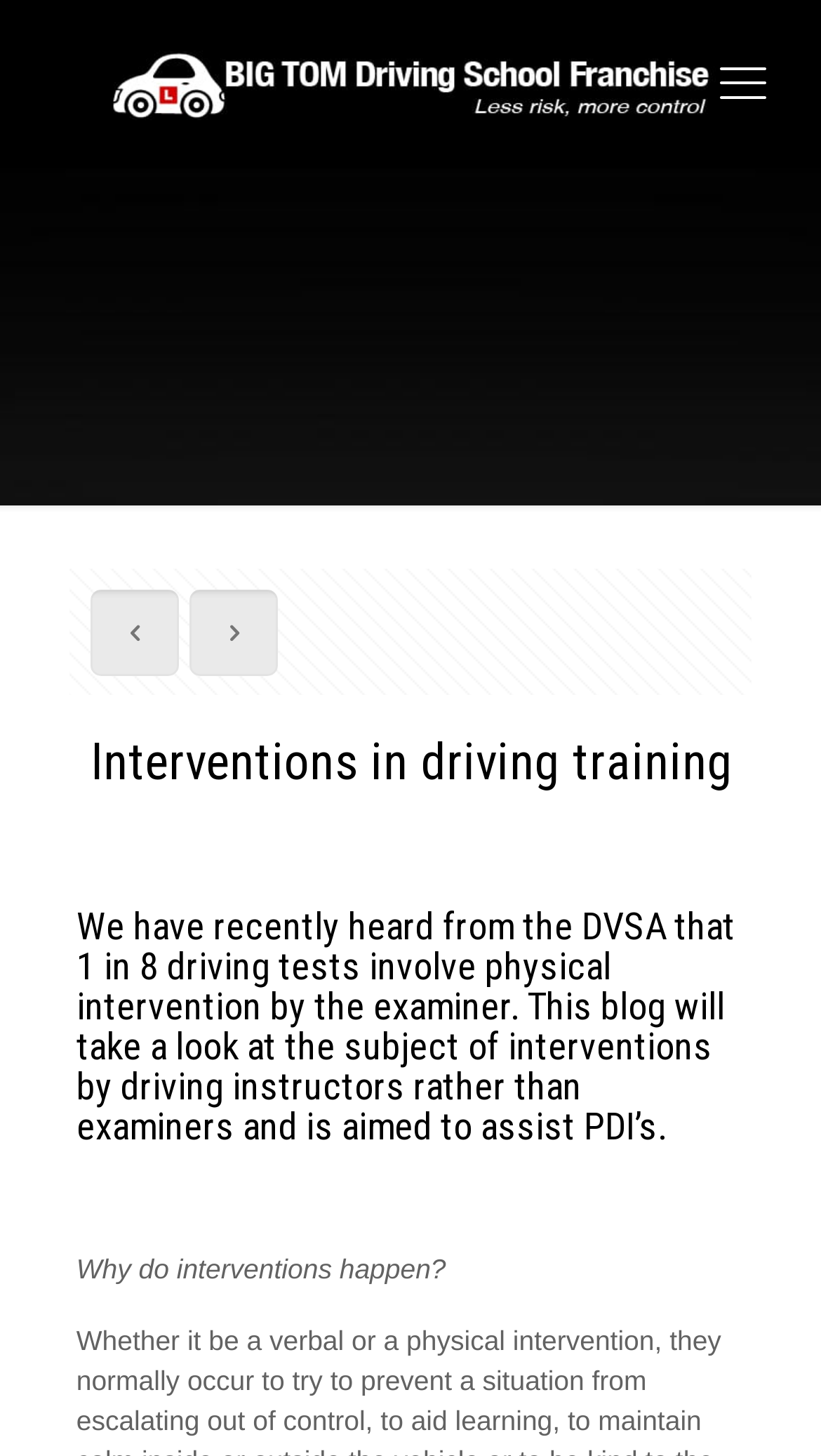Answer briefly with one word or phrase:
How many links are there in the top section?

2